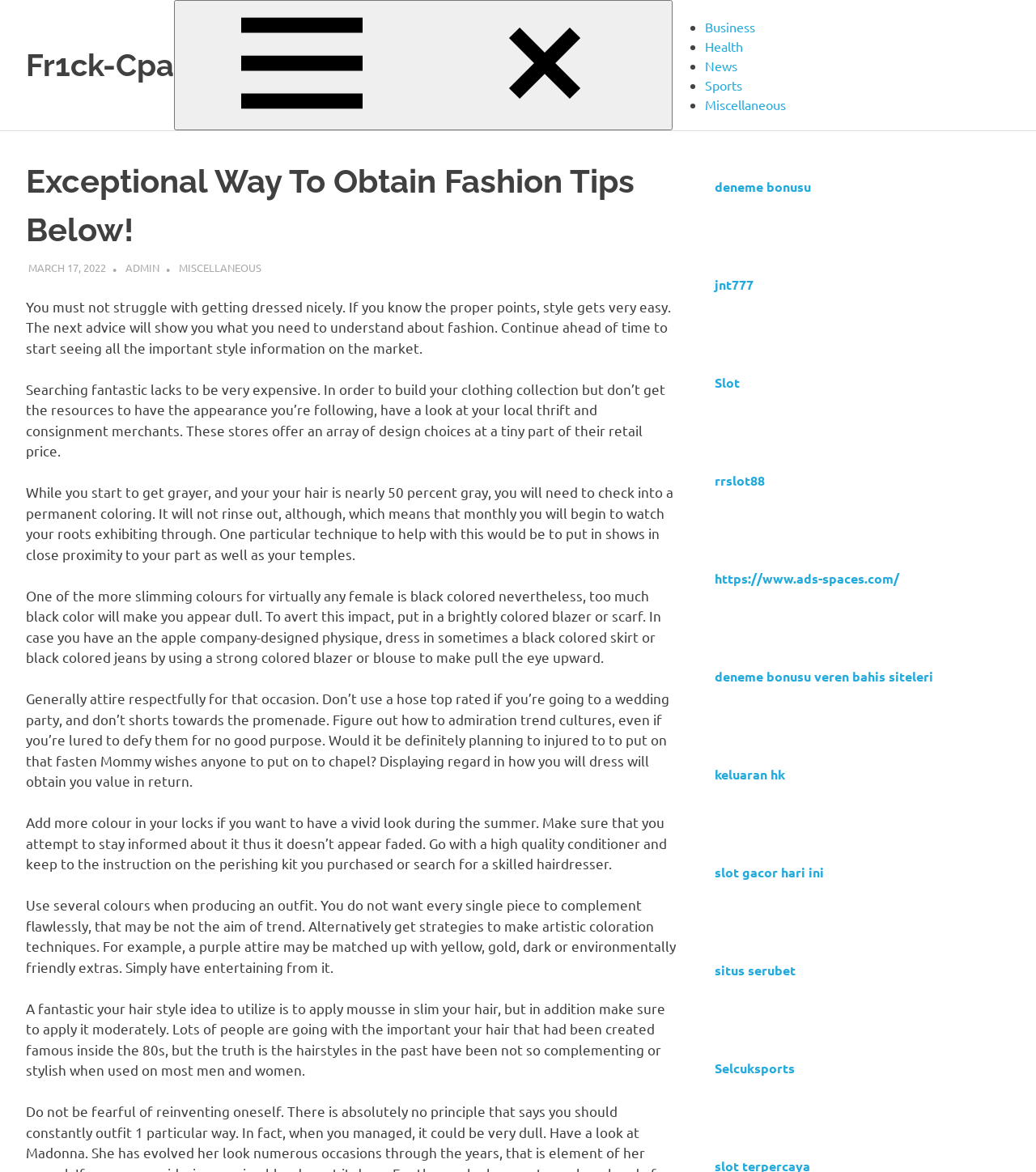Provide a one-word or short-phrase response to the question:
What is the purpose of the links at the bottom of the webpage?

External links